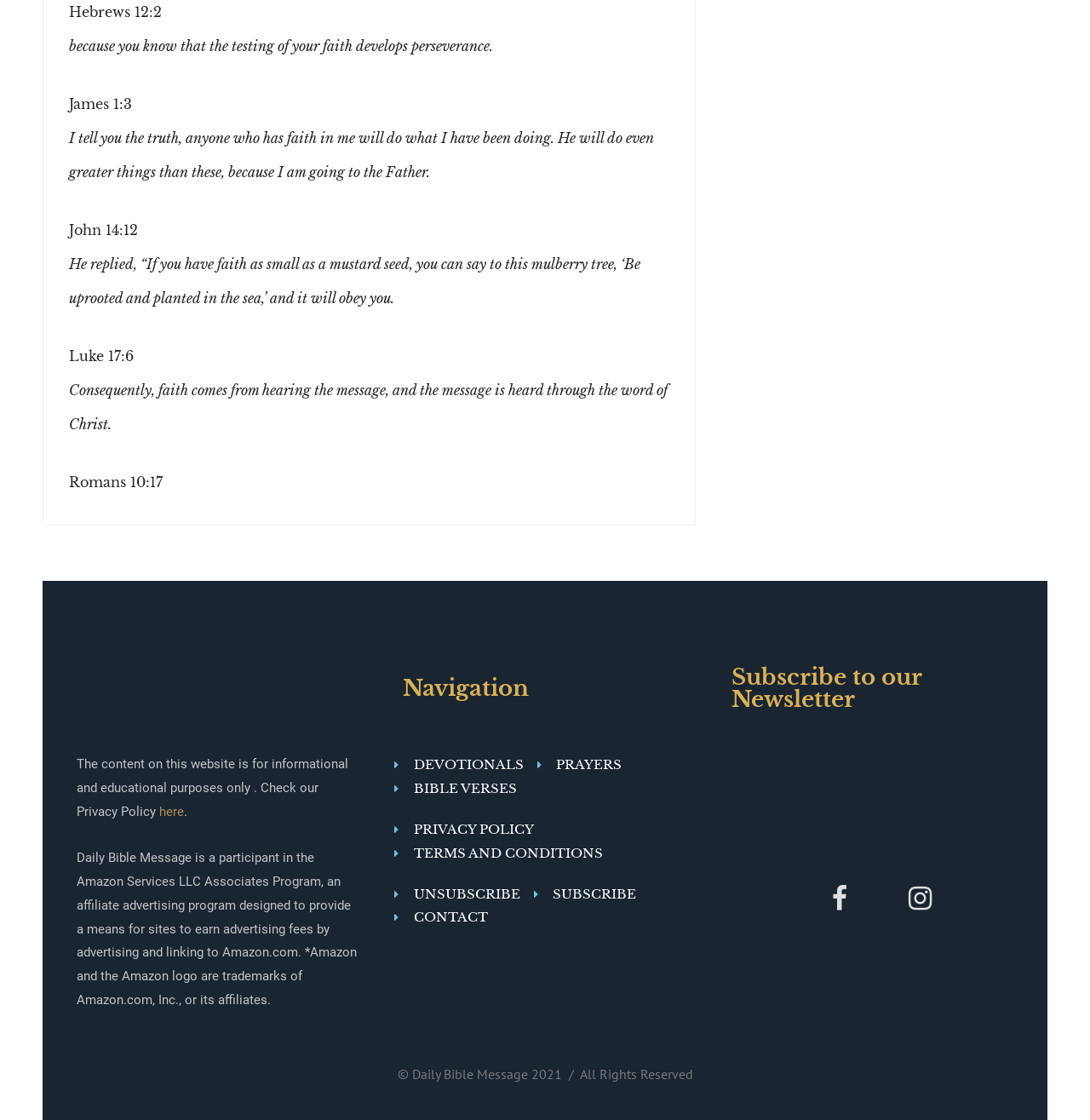Can you find the bounding box coordinates of the area I should click to execute the following instruction: "Subscribe to the newsletter"?

[0.49, 0.788, 0.584, 0.809]